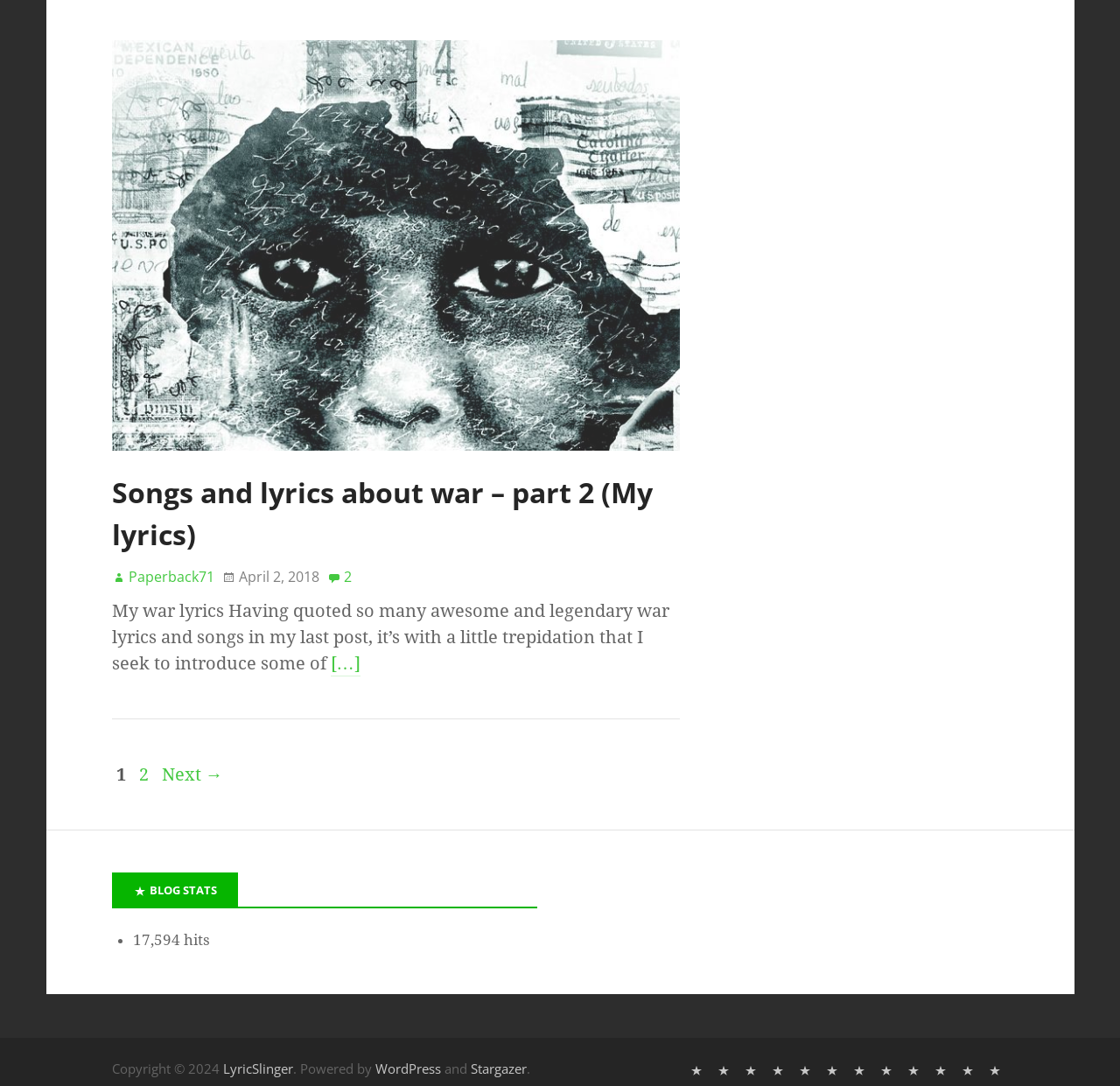Locate the UI element described as follows: "Next →". Return the bounding box coordinates as four float numbers between 0 and 1 in the order [left, top, right, bottom].

[0.144, 0.701, 0.199, 0.725]